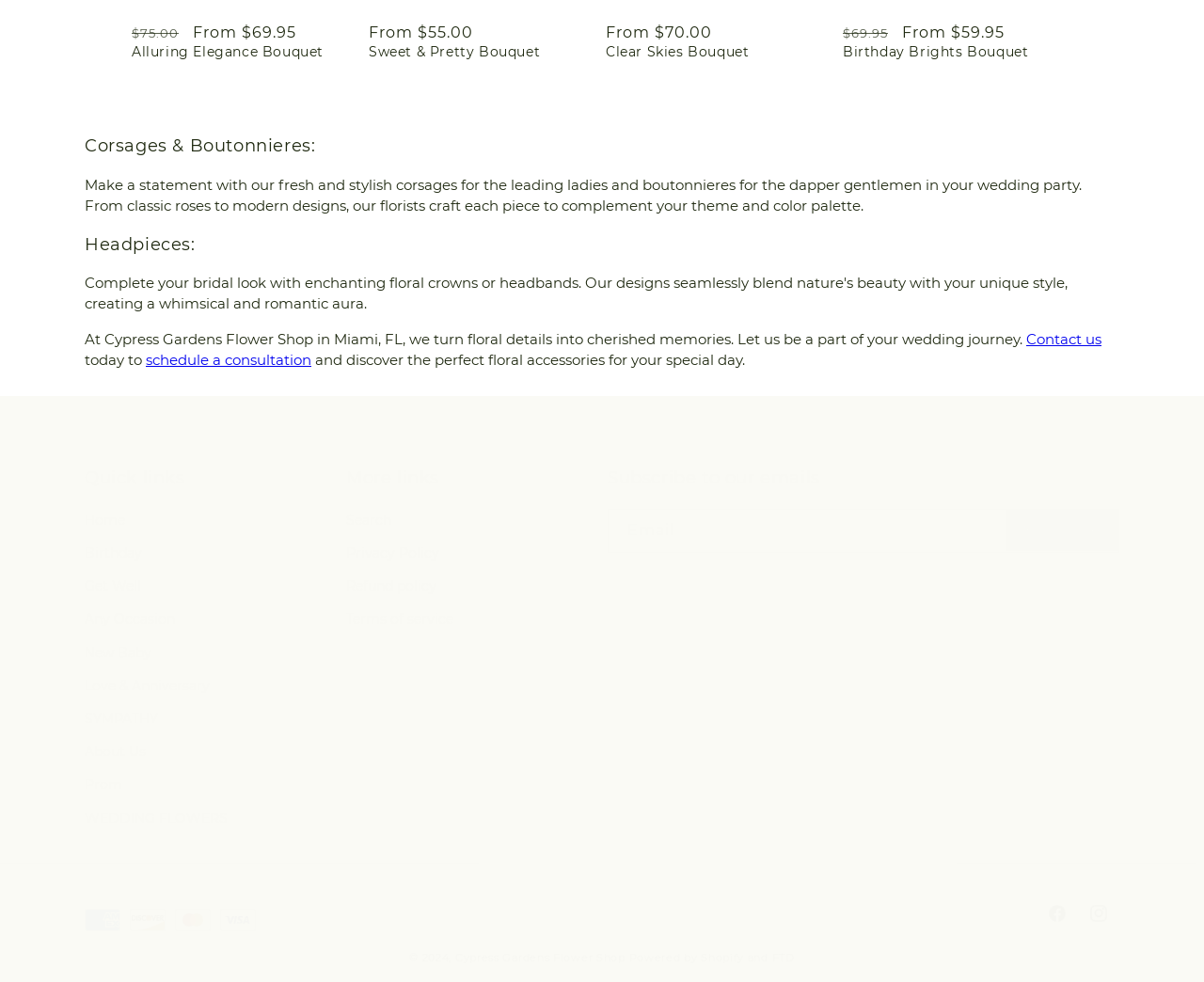Find the bounding box coordinates for the area that should be clicked to accomplish the instruction: "Shop by brand".

None